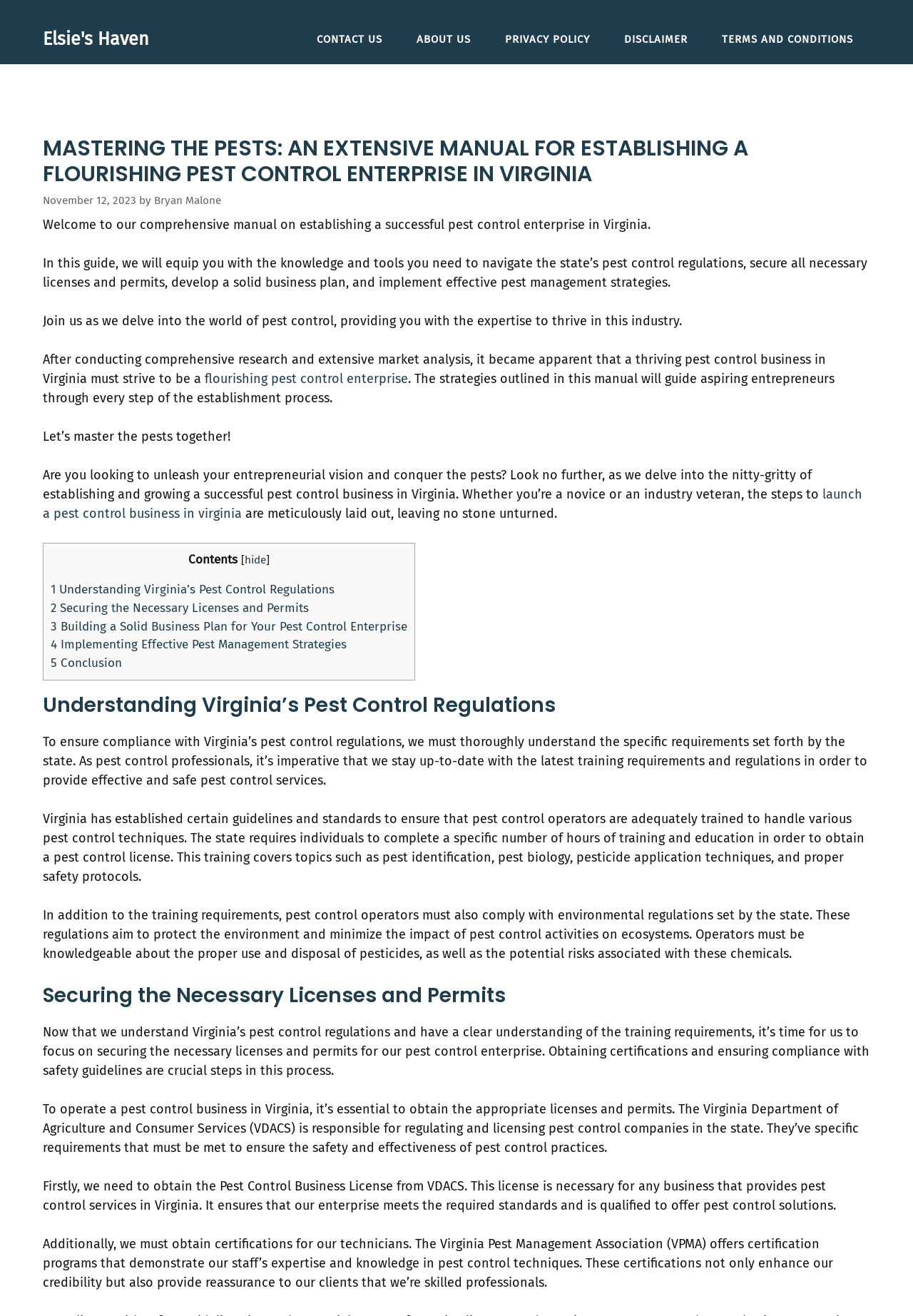Please identify the bounding box coordinates of the element that needs to be clicked to execute the following command: "Click the 'CONTACT US' link". Provide the bounding box using four float numbers between 0 and 1, formatted as [left, top, right, bottom].

[0.328, 0.024, 0.438, 0.035]